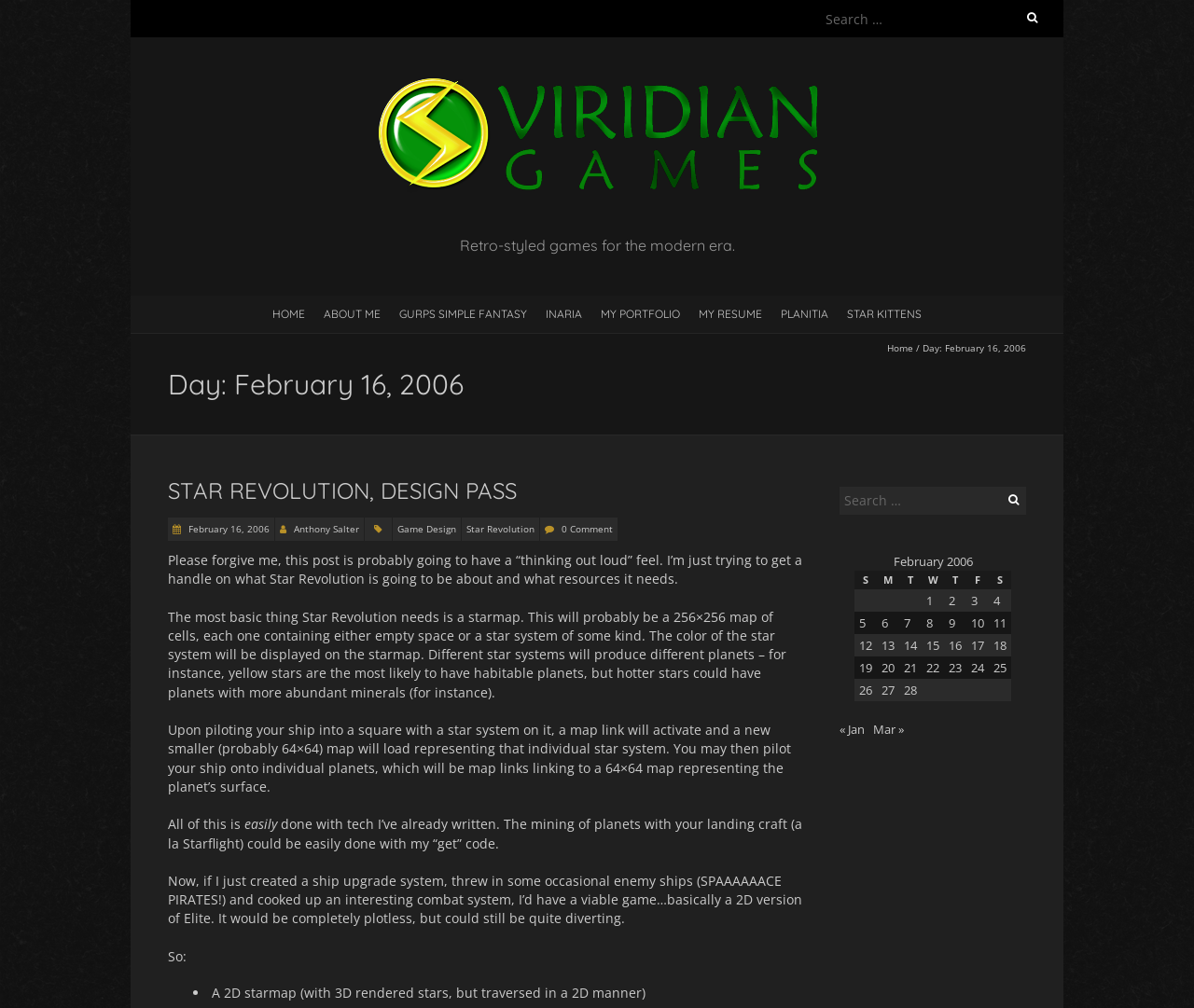Give the bounding box coordinates for the element described as: "« Jan".

[0.703, 0.715, 0.724, 0.731]